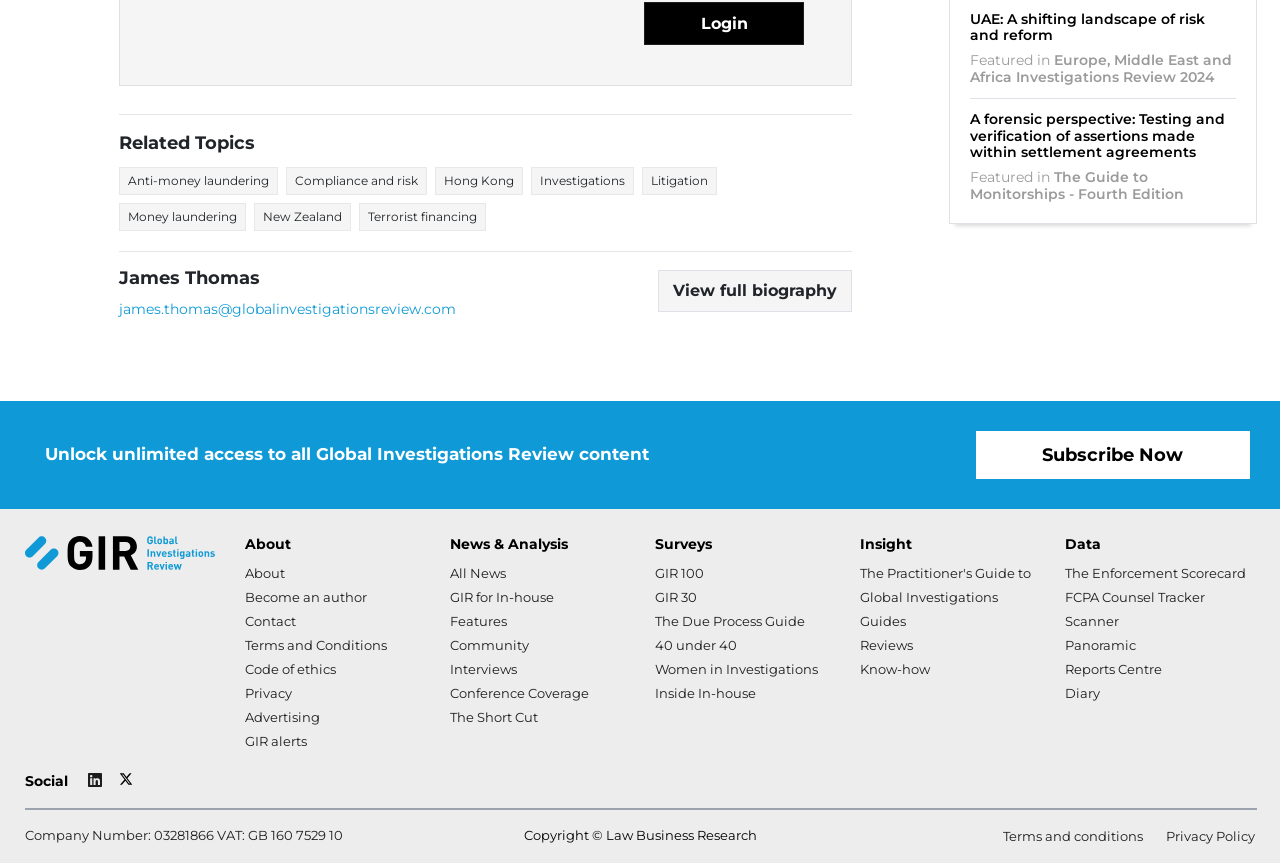Find the bounding box coordinates for the area that should be clicked to accomplish the instruction: "Check the GIR logo".

[0.02, 0.621, 0.168, 0.661]